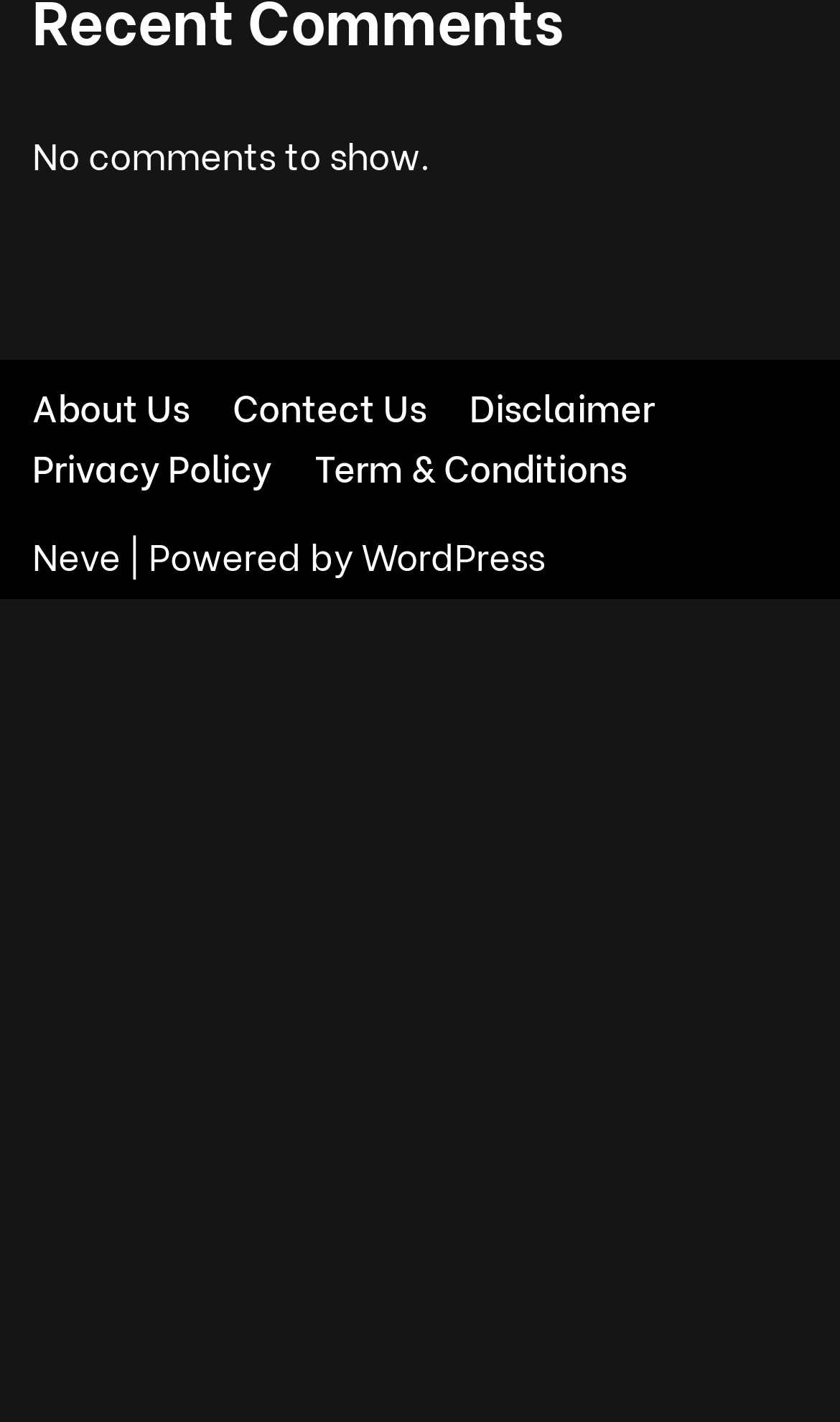Respond concisely with one word or phrase to the following query:
What is the name of the theme or template used by the website?

Neve